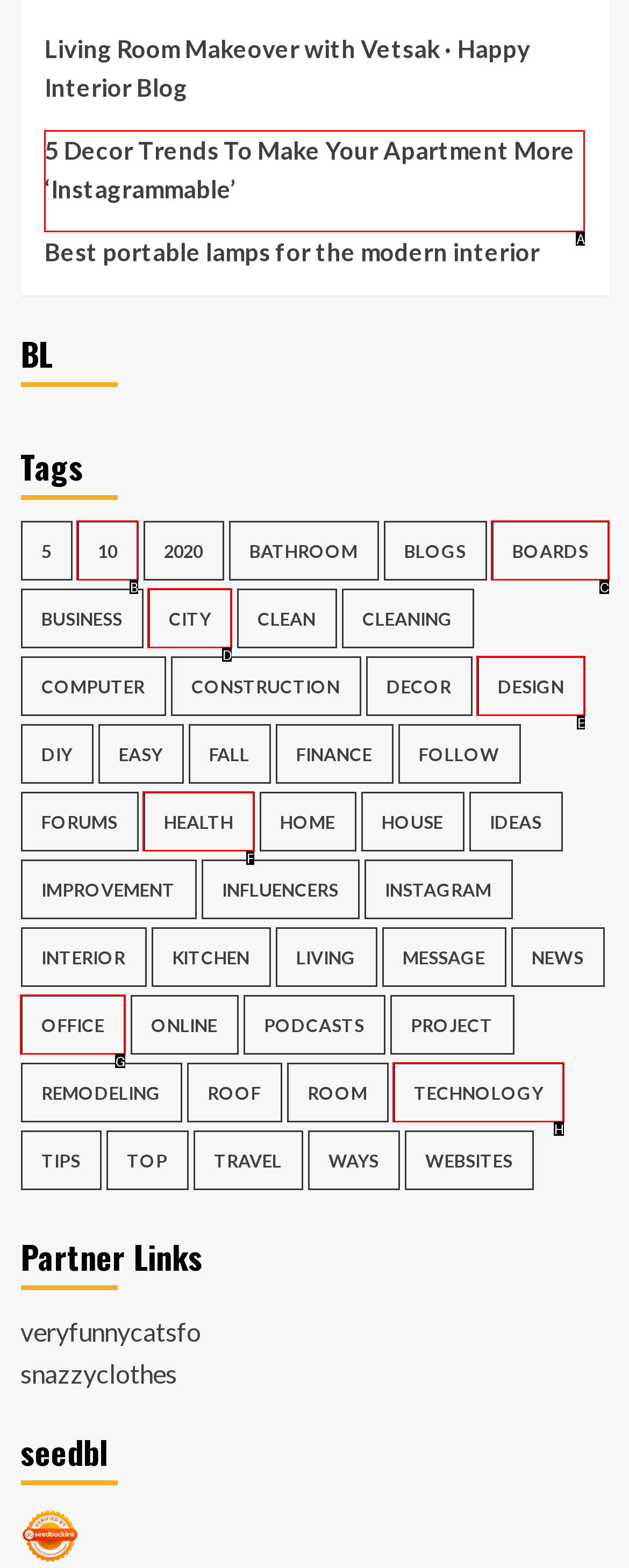Using the provided description: Technology, select the most fitting option and return its letter directly from the choices.

H